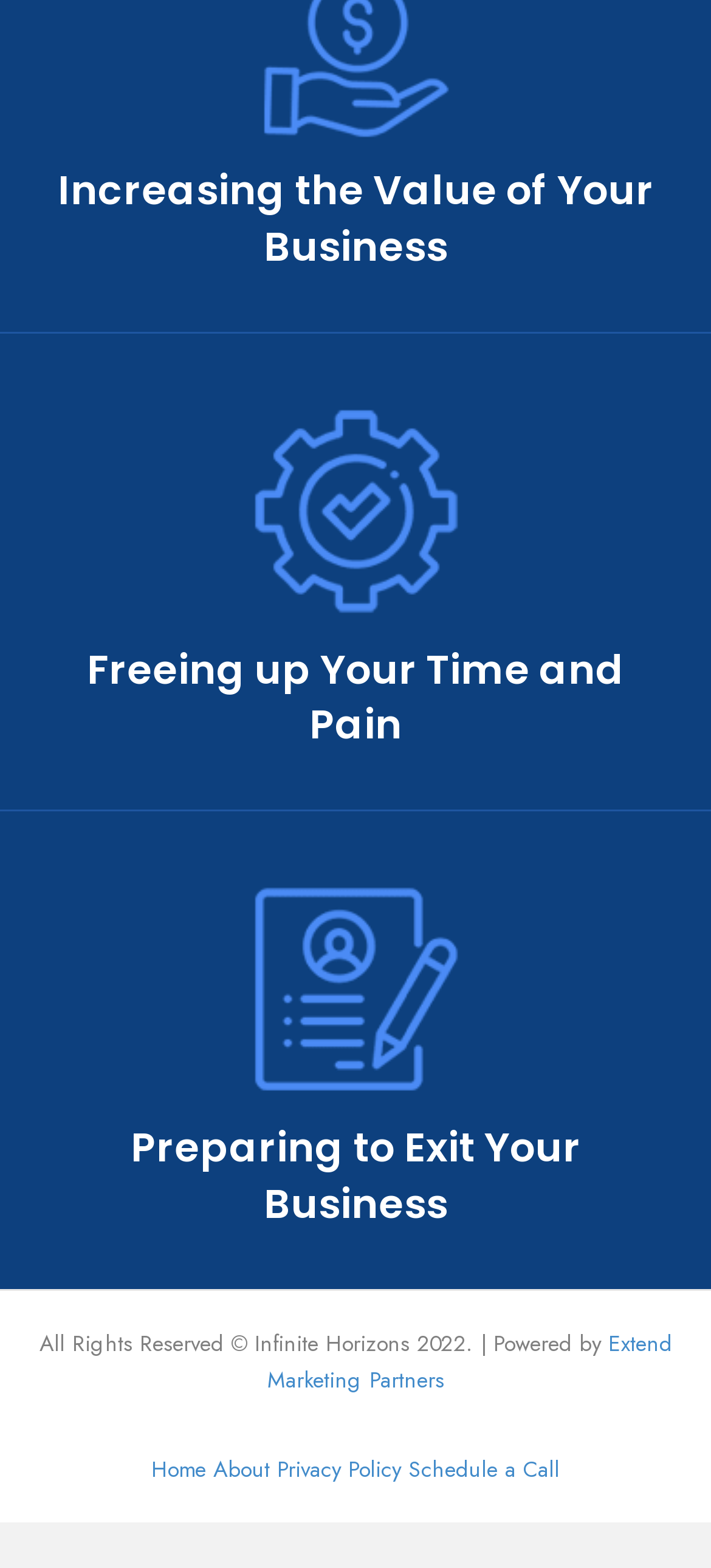What is the copyright year?
Please provide a single word or phrase in response based on the screenshot.

2022